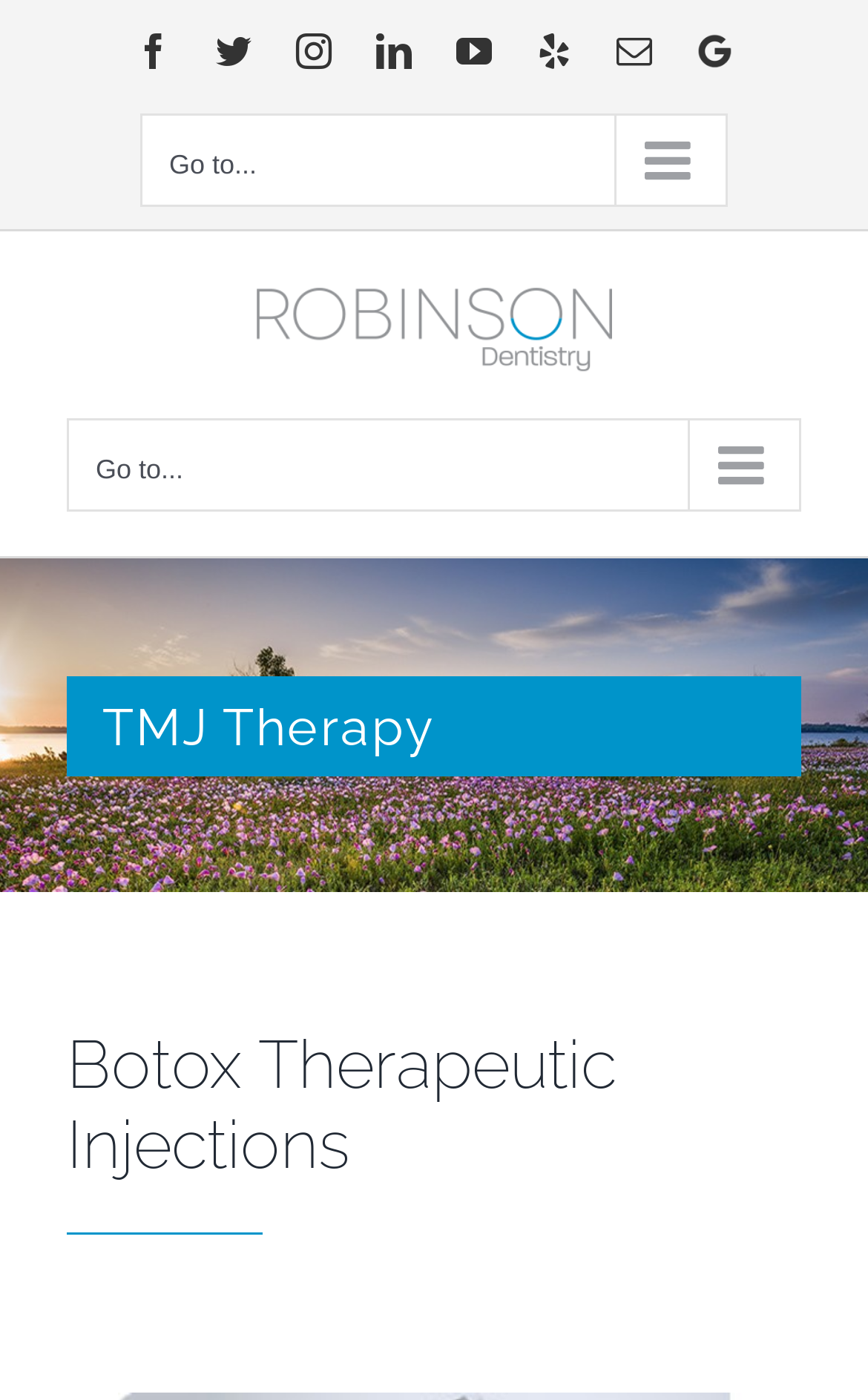Specify the bounding box coordinates of the area to click in order to follow the given instruction: "Read about TMJ Therapy."

[0.077, 0.483, 0.923, 0.554]